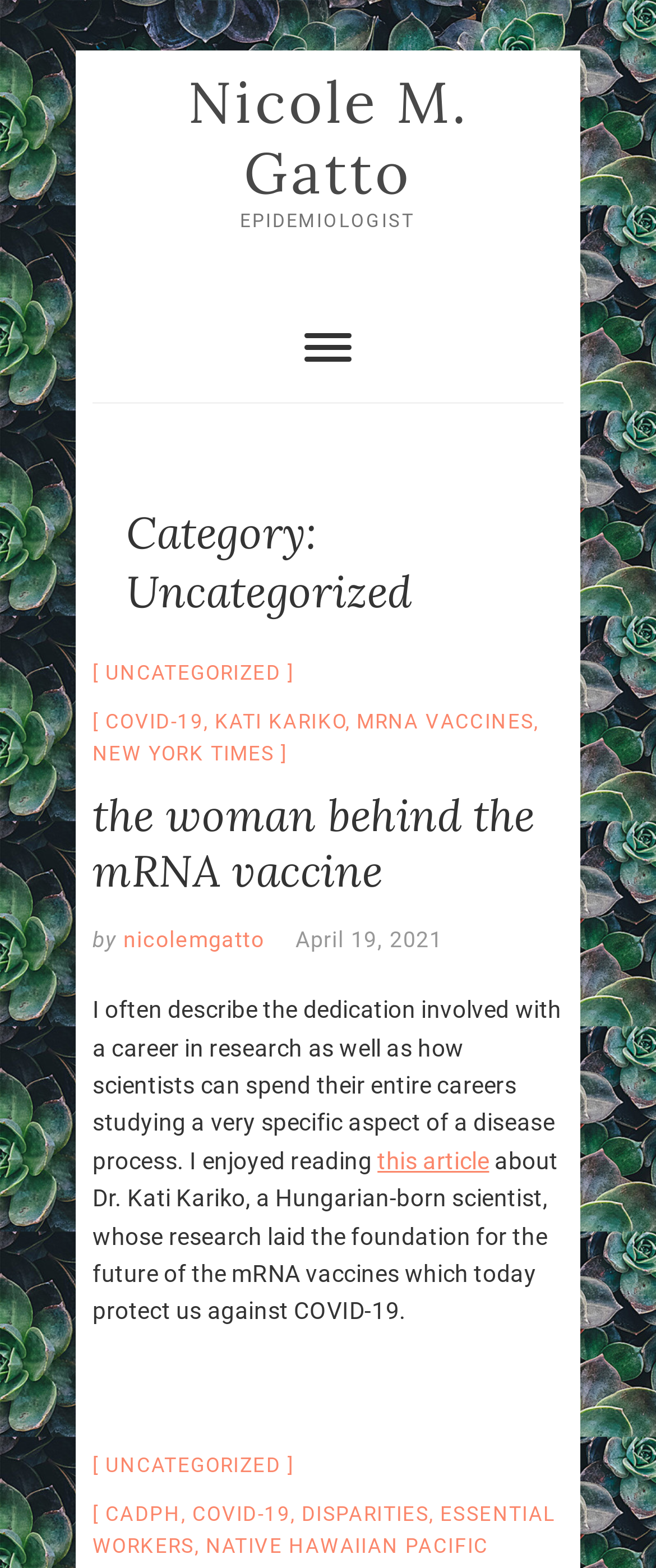Identify the coordinates of the bounding box for the element described below: "April 19, 2021". Return the coordinates as four float numbers between 0 and 1: [left, top, right, bottom].

[0.451, 0.591, 0.674, 0.607]